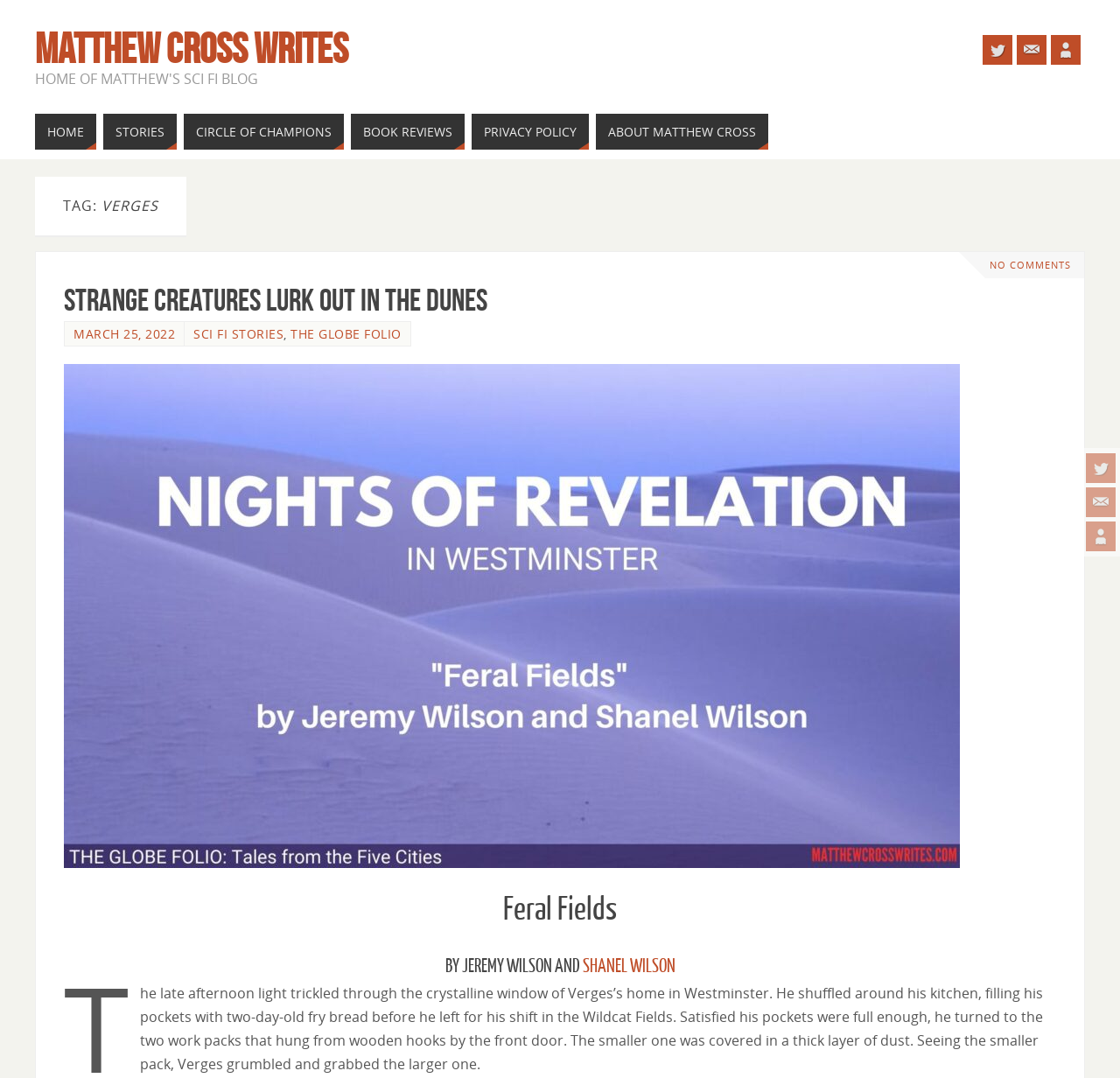Determine the bounding box coordinates of the clickable area required to perform the following instruction: "go to Twitter". The coordinates should be represented as four float numbers between 0 and 1: [left, top, right, bottom].

[0.97, 0.42, 0.996, 0.448]